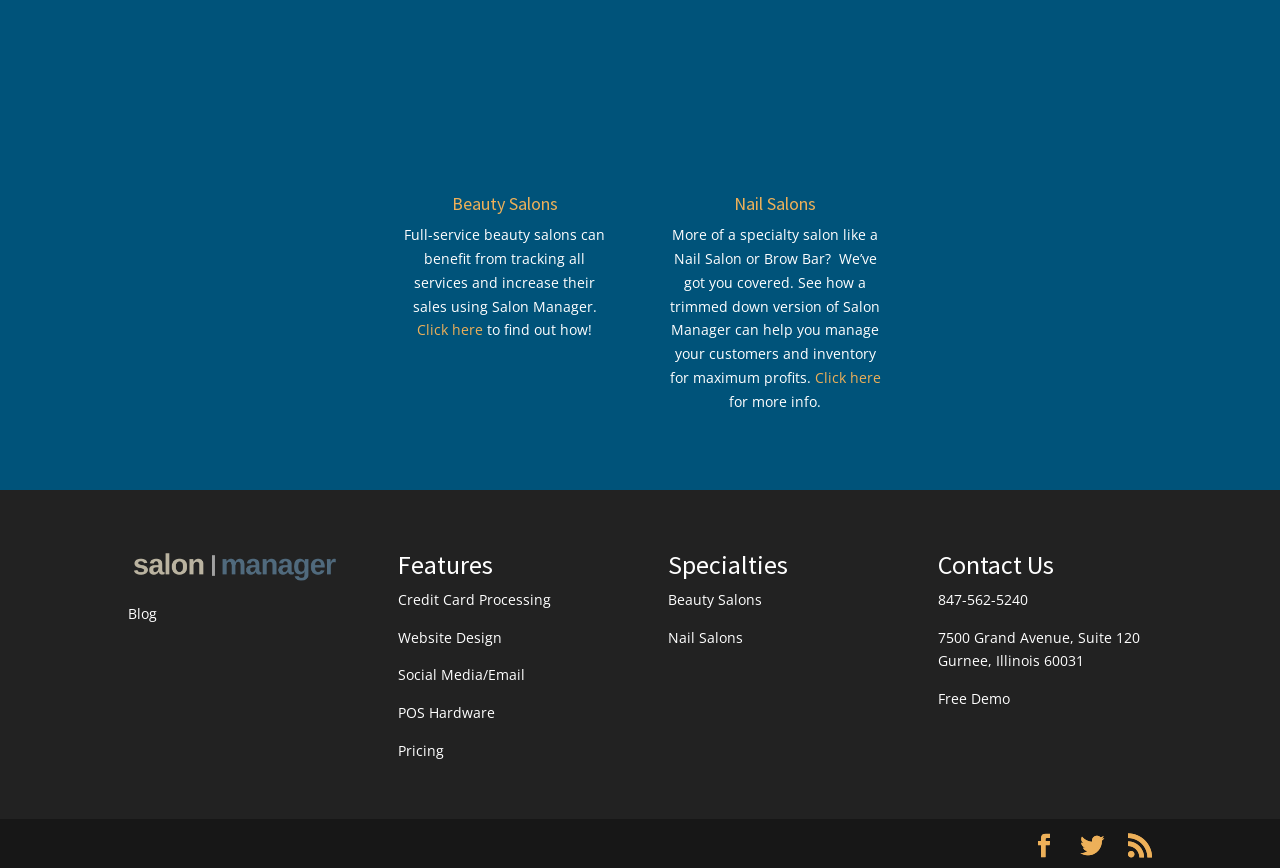What is the link to get more information about the features?
Based on the image, respond with a single word or phrase.

Click here